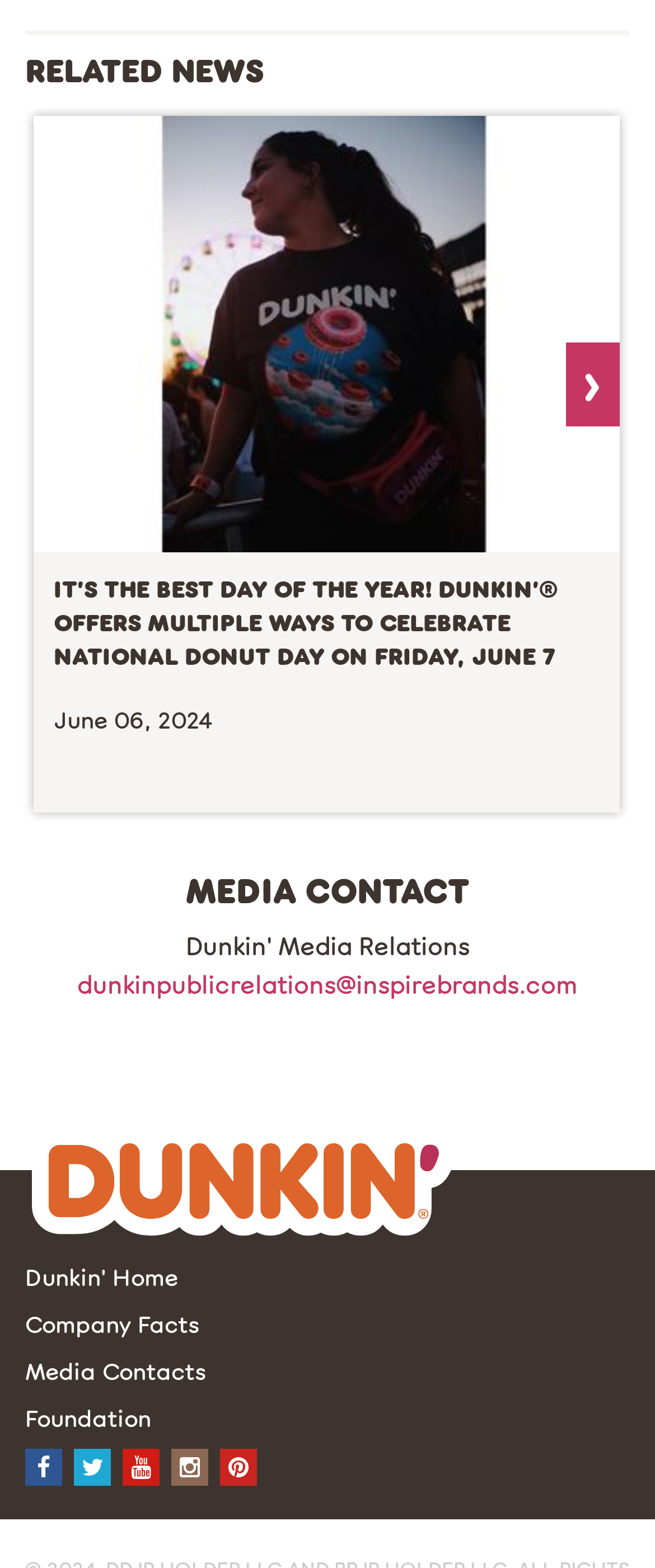Please identify the bounding box coordinates of the element's region that needs to be clicked to fulfill the following instruction: "Follow Dunkin' on Facebook". The bounding box coordinates should consist of four float numbers between 0 and 1, i.e., [left, top, right, bottom].

[0.038, 0.924, 0.095, 0.948]